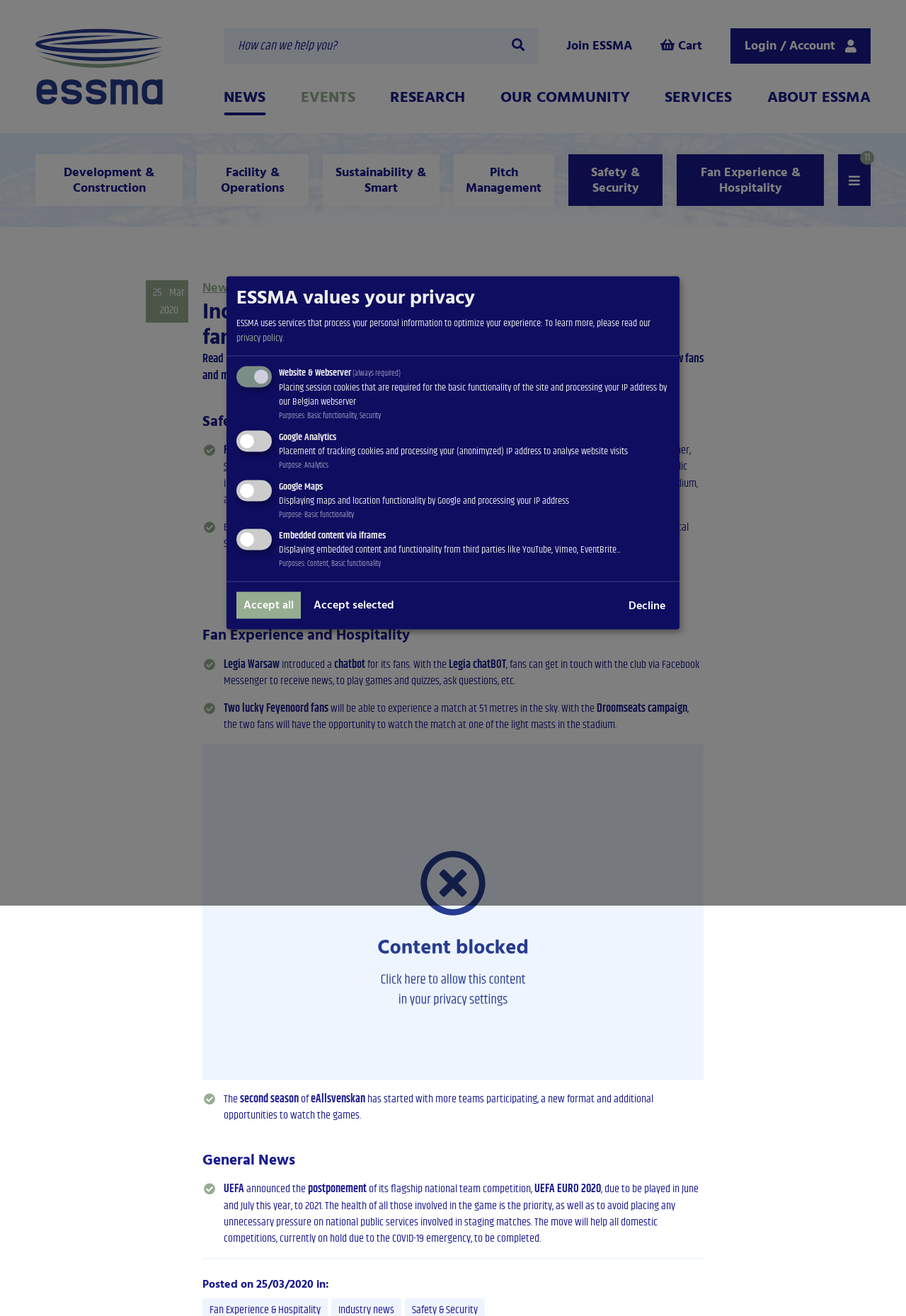Locate the bounding box coordinates of the element to click to perform the following action: 'Register for Dallmeier's webinar'. The coordinates should be given as four float values between 0 and 1, in the form of [left, top, right, bottom].

[0.379, 0.428, 0.621, 0.455]